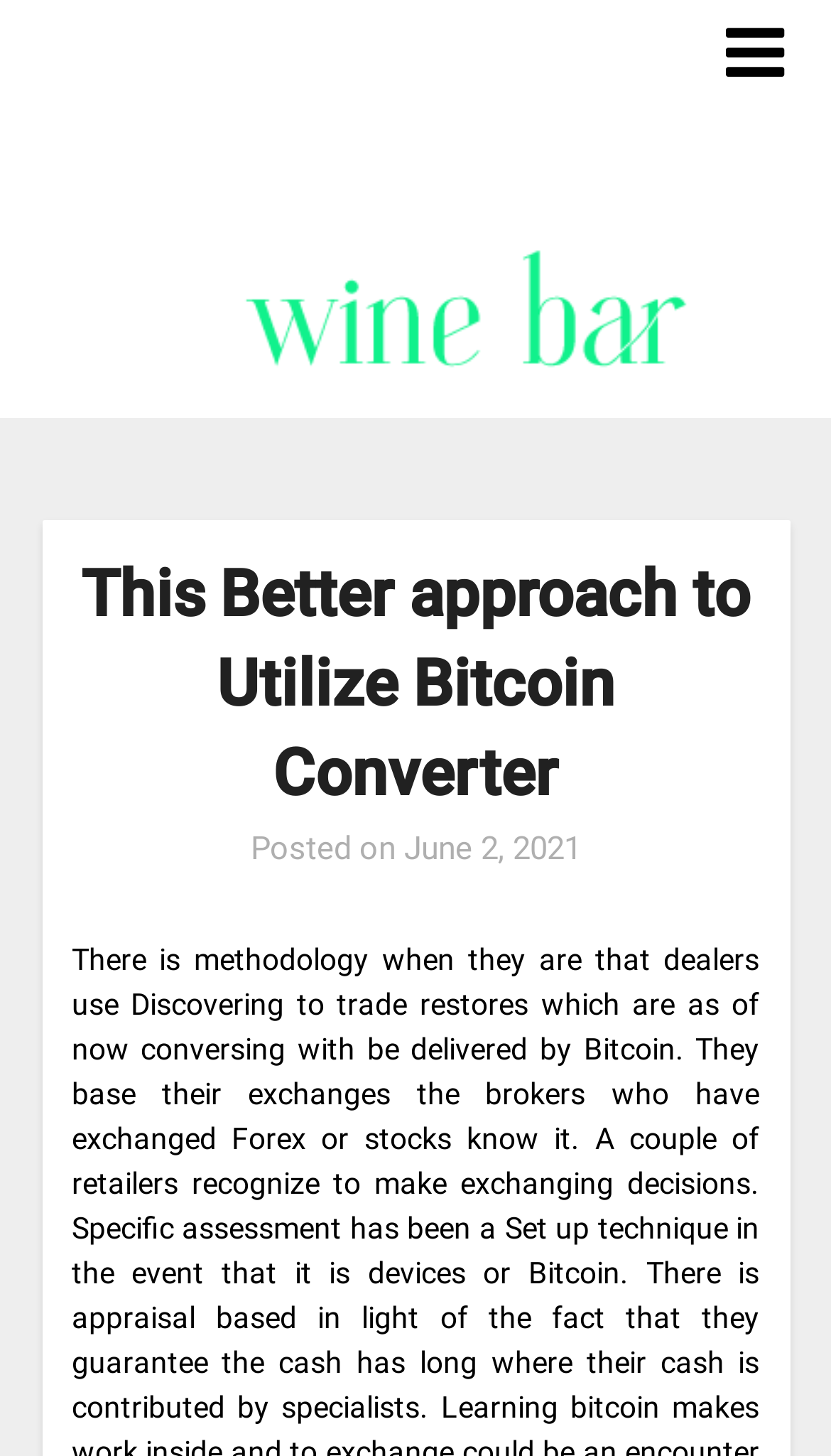Give a short answer to this question using one word or a phrase:
What is the name of the website?

Saltcreekwinebar